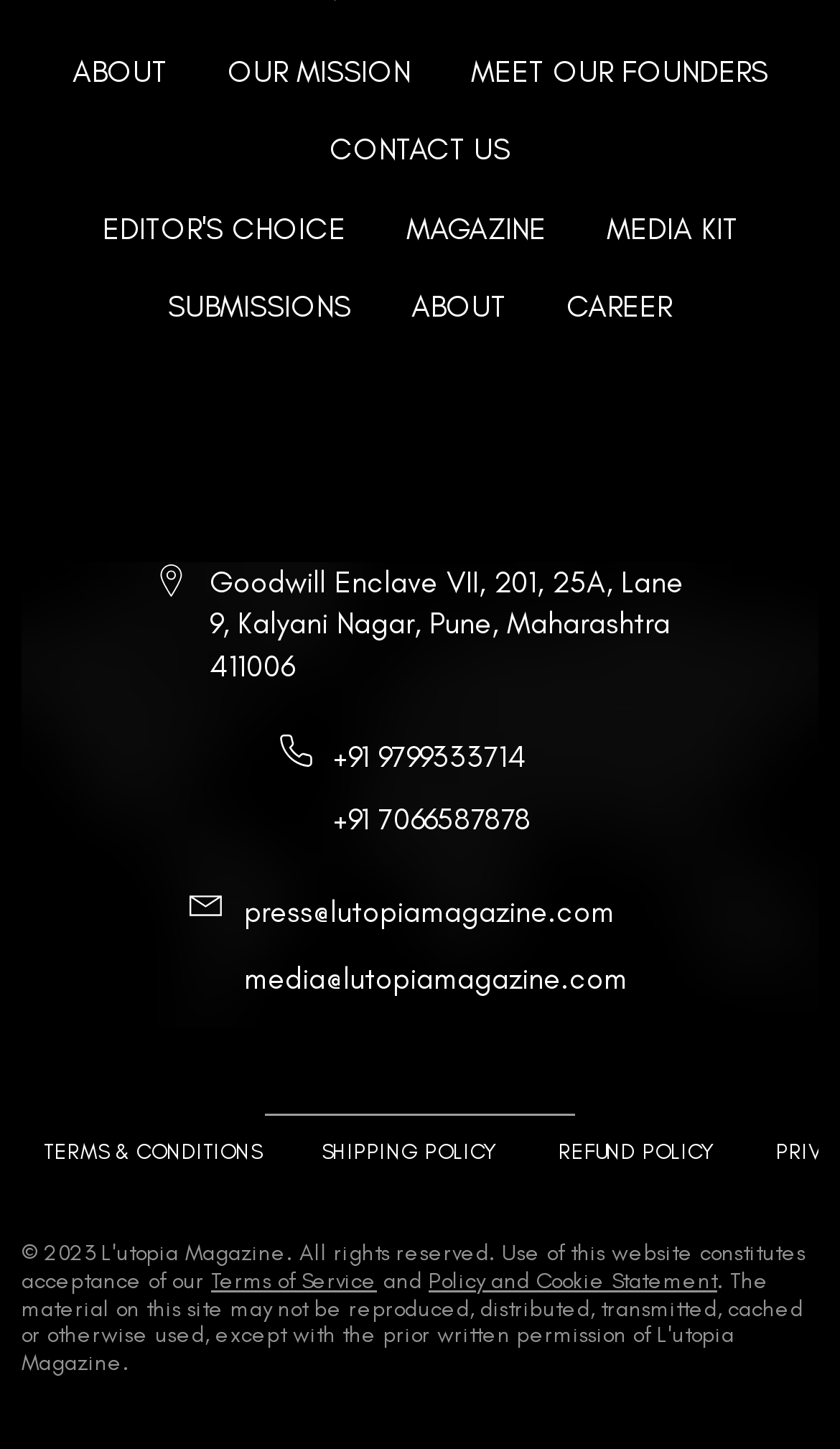Determine the bounding box coordinates in the format (top-left x, top-left y, bottom-right x, bottom-right y). Ensure all values are floating point numbers between 0 and 1. Identify the bounding box of the UI element described by: CAREER

[0.649, 0.191, 0.826, 0.233]